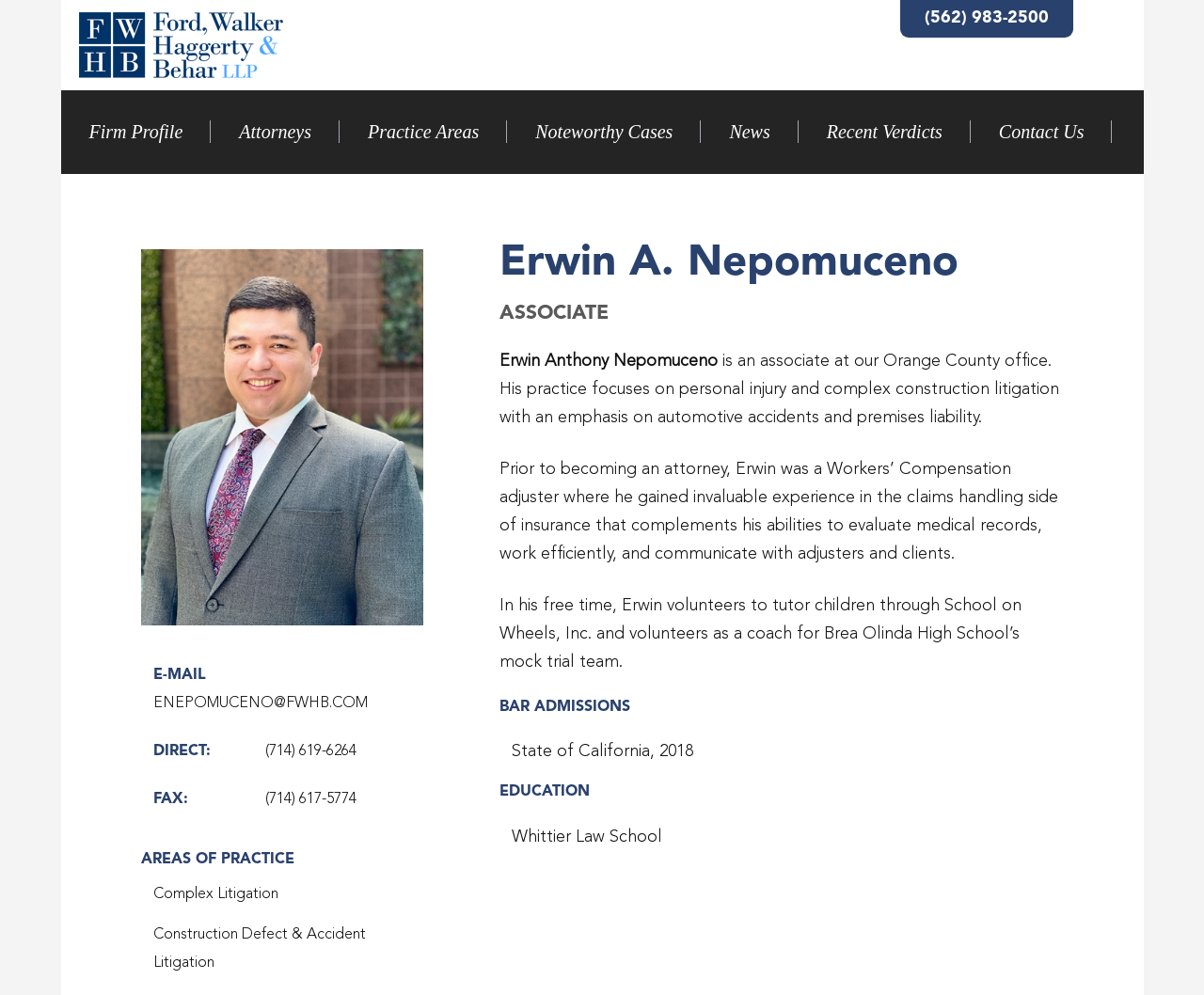Create a detailed description of the webpage's content and layout.

The webpage is about Erwin A. Nepomuceno, an associate at a law firm's Orange County office. At the top left corner, there is a logo image, and at the top right corner, there is a phone number "(562) 983-2500". Below the logo, there are several links to different sections of the website, including "Firm Profile", "Attorneys", "Practice Areas", "Noteworthy Cases", "News", "Recent Verdicts", and "Contact Us".

On the left side of the page, there is a large image of Erwin A. Nepomuceno. Below the image, there is his contact information, including his email address and phone numbers. 

On the right side of the page, there is a section about Erwin's practice, with a heading "AREAS OF PRACTICE". Below the heading, there are links to his specific areas of practice, including "Complex Litigation" and "Construction Defect & Accident Litigation".

Further down the page, there is a section about Erwin's biography, with a heading "Erwin A. Nepomuceno". Below the heading, there is a brief description of his role as an associate at the law firm, followed by a longer paragraph about his practice focus and experience. There are also paragraphs about his background as a Workers' Compensation adjuster and his volunteer work.

At the bottom of the page, there are sections about Erwin's "BAR ADMISSIONS" and "EDUCATION", with specific details about his admission to the State of California bar and his education at Whittier Law School.